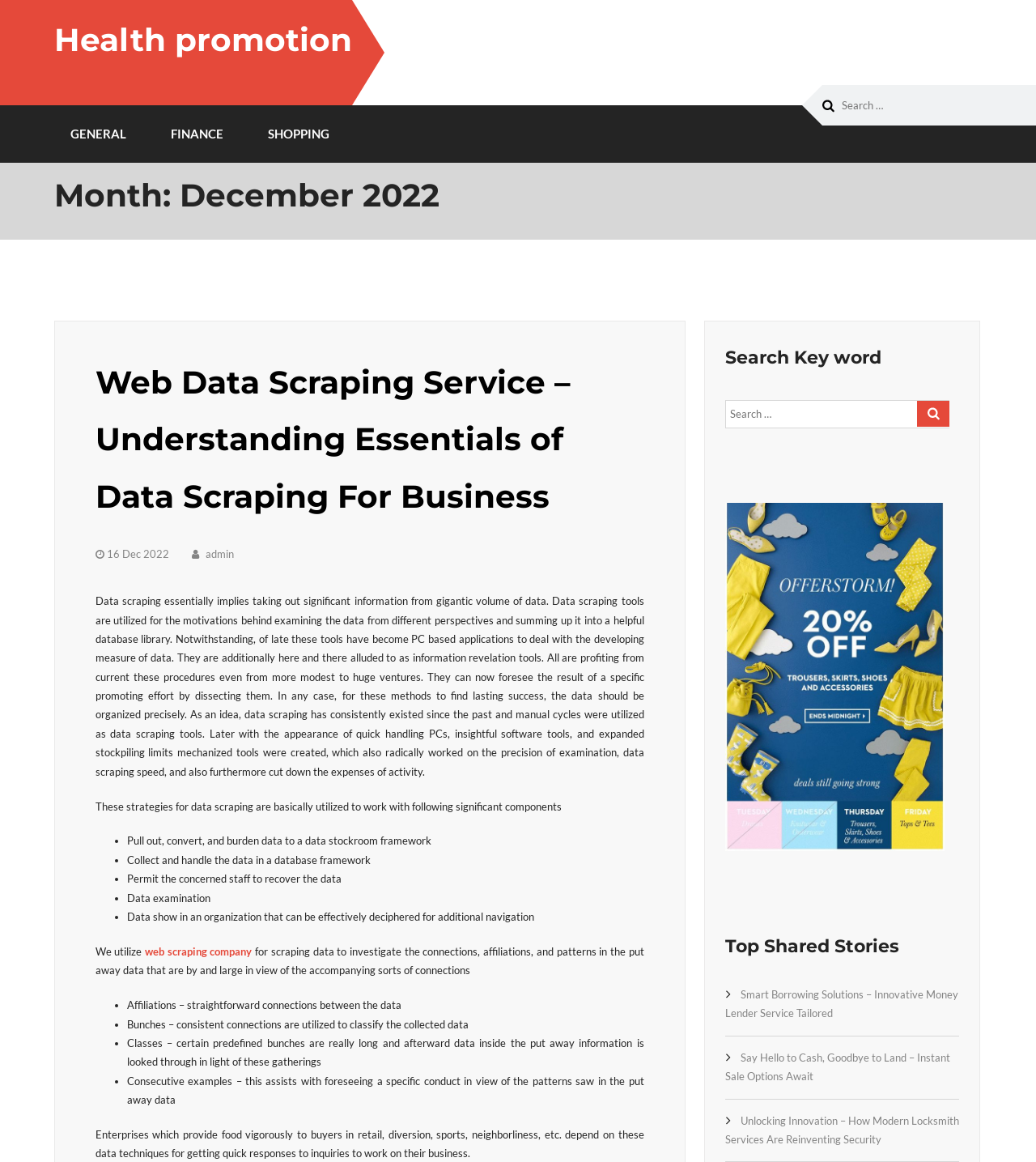Please provide the bounding box coordinates for the element that needs to be clicked to perform the following instruction: "Search for health promotion". The coordinates should be given as four float numbers between 0 and 1, i.e., [left, top, right, bottom].

[0.794, 0.073, 0.946, 0.108]